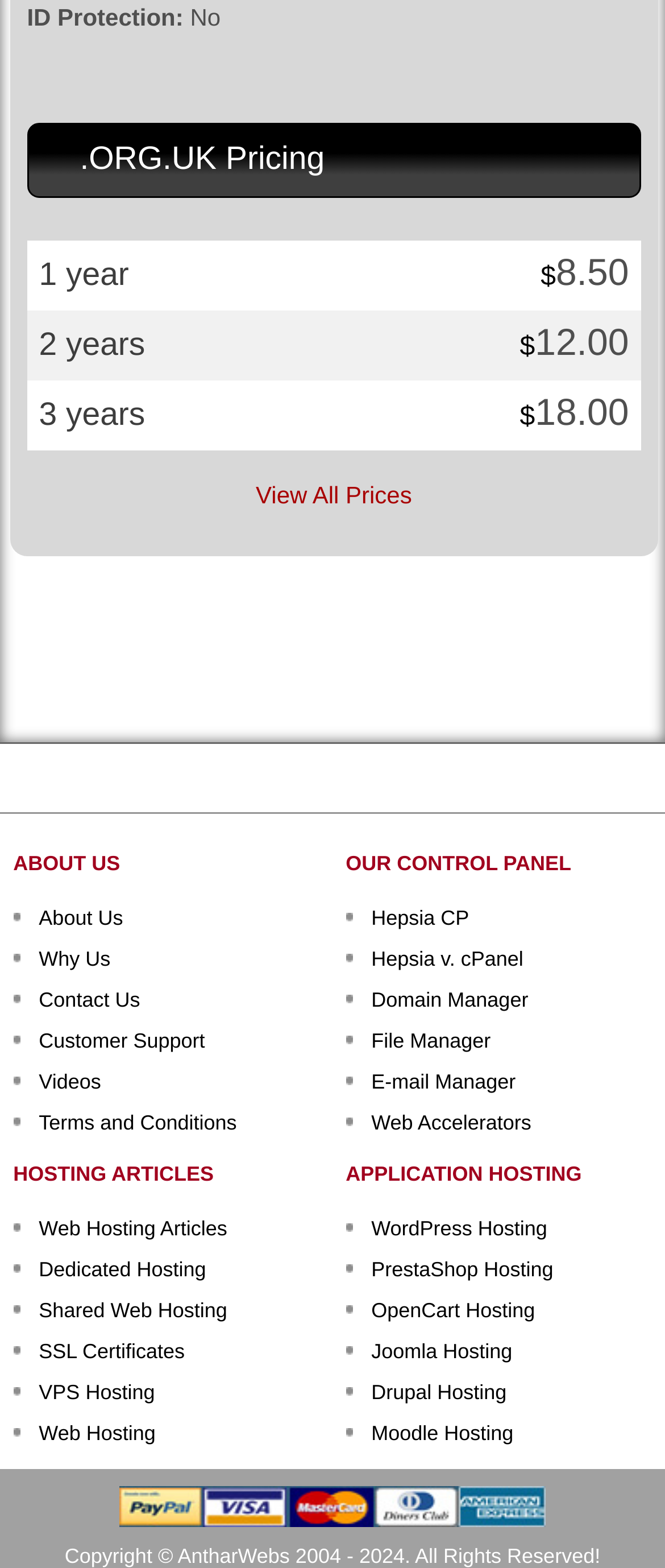Locate the bounding box coordinates of the segment that needs to be clicked to meet this instruction: "Read web hosting articles".

[0.058, 0.776, 0.342, 0.791]